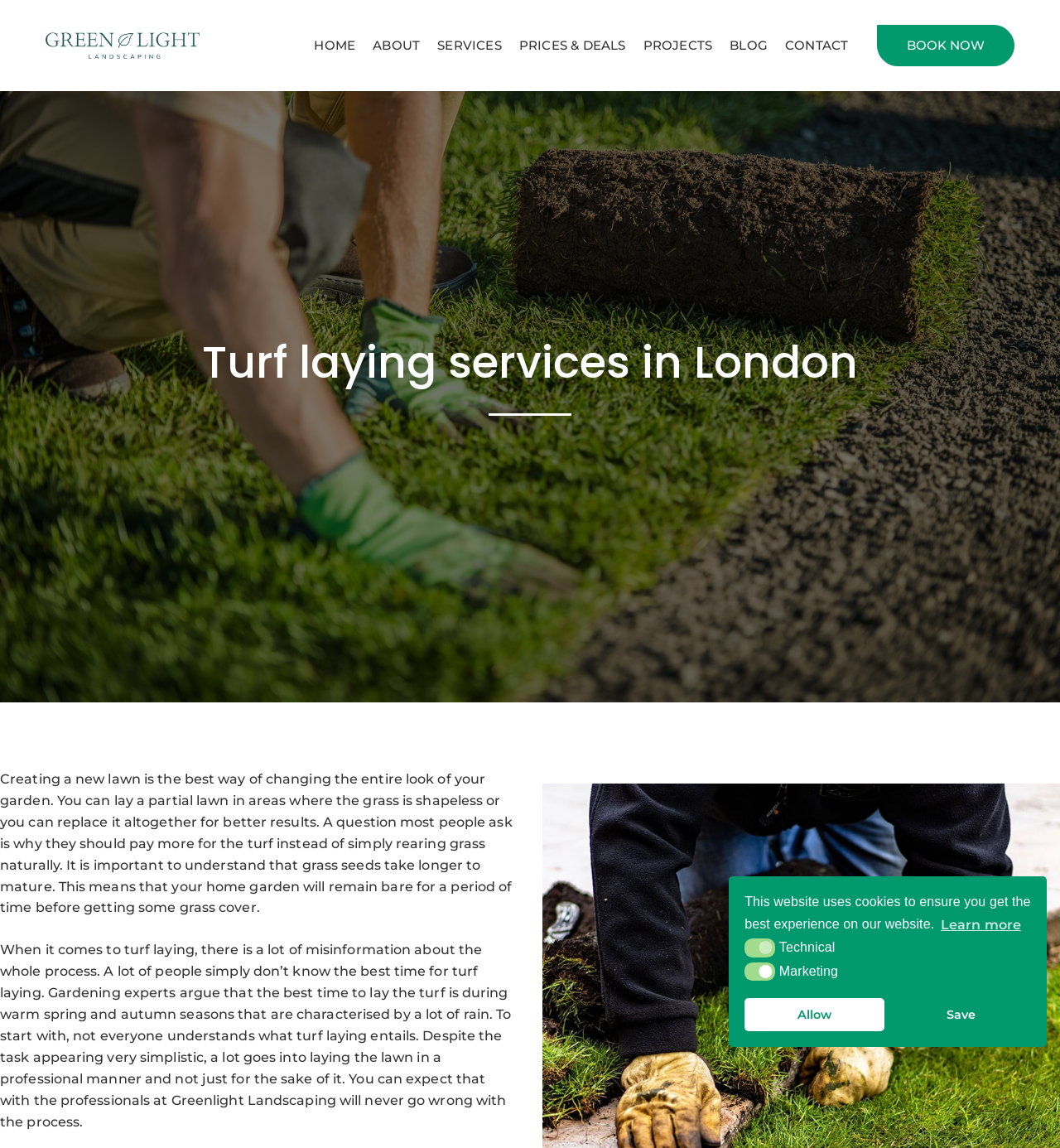What is the purpose of laying turf?
Using the image as a reference, answer the question in detail.

According to the text on the webpage, 'Creating a new lawn is the best way of changing the entire look of your garden.' This implies that the purpose of laying turf is to change the look of the garden.